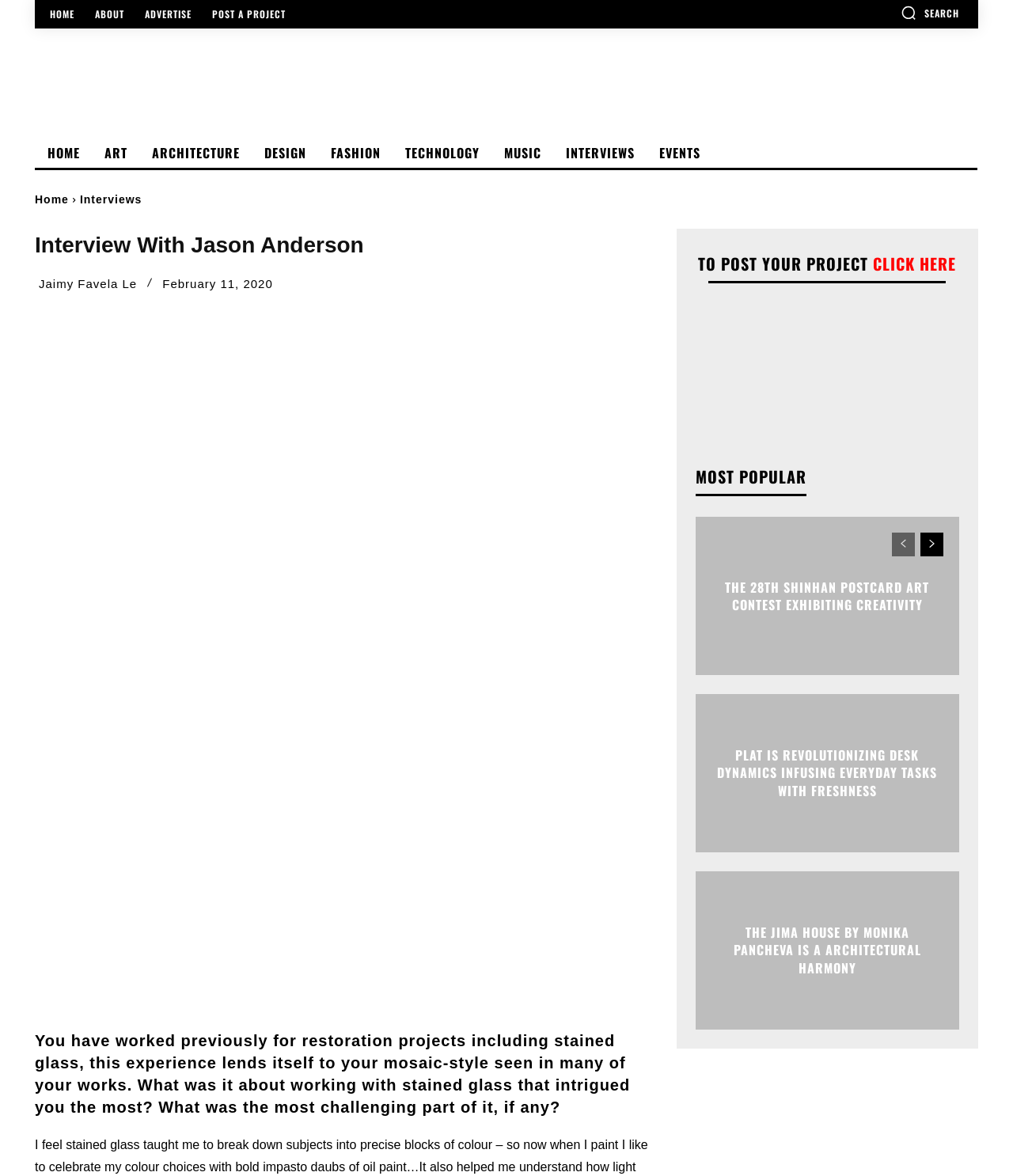Please identify the bounding box coordinates of the region to click in order to complete the given instruction: "Click the post comment button". The coordinates should be four float numbers between 0 and 1, i.e., [left, top, right, bottom].

None